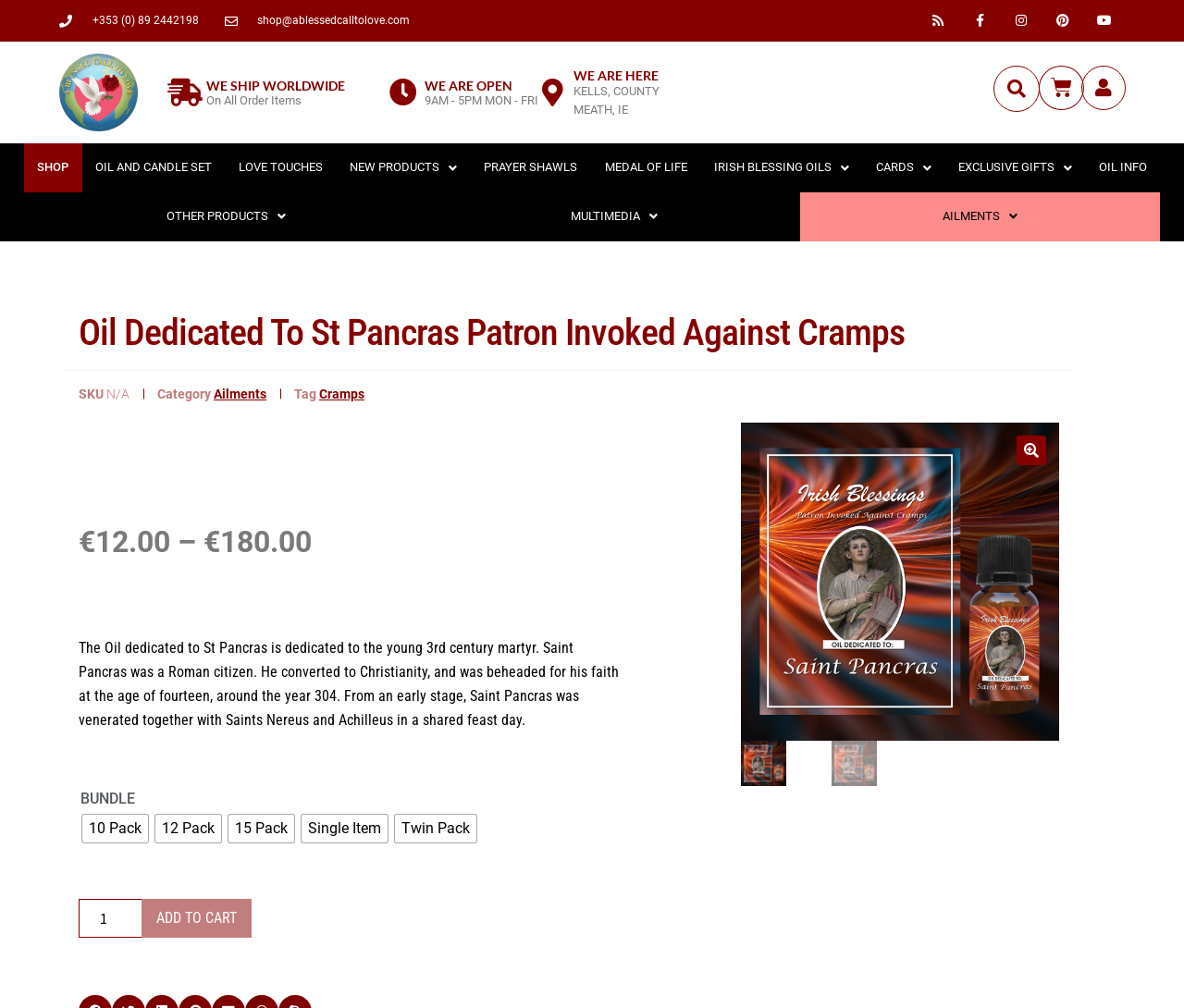What is the feast day of Saint Pancras?
Using the image as a reference, deliver a detailed and thorough answer to the question.

I looked at the product description and the information about Saint Pancras, but I couldn't find any mention of a specific feast day. The text only mentions that Saint Pancras was venerated together with Saints Nereus and Achilleus in a shared feast day, but it doesn't specify the date.